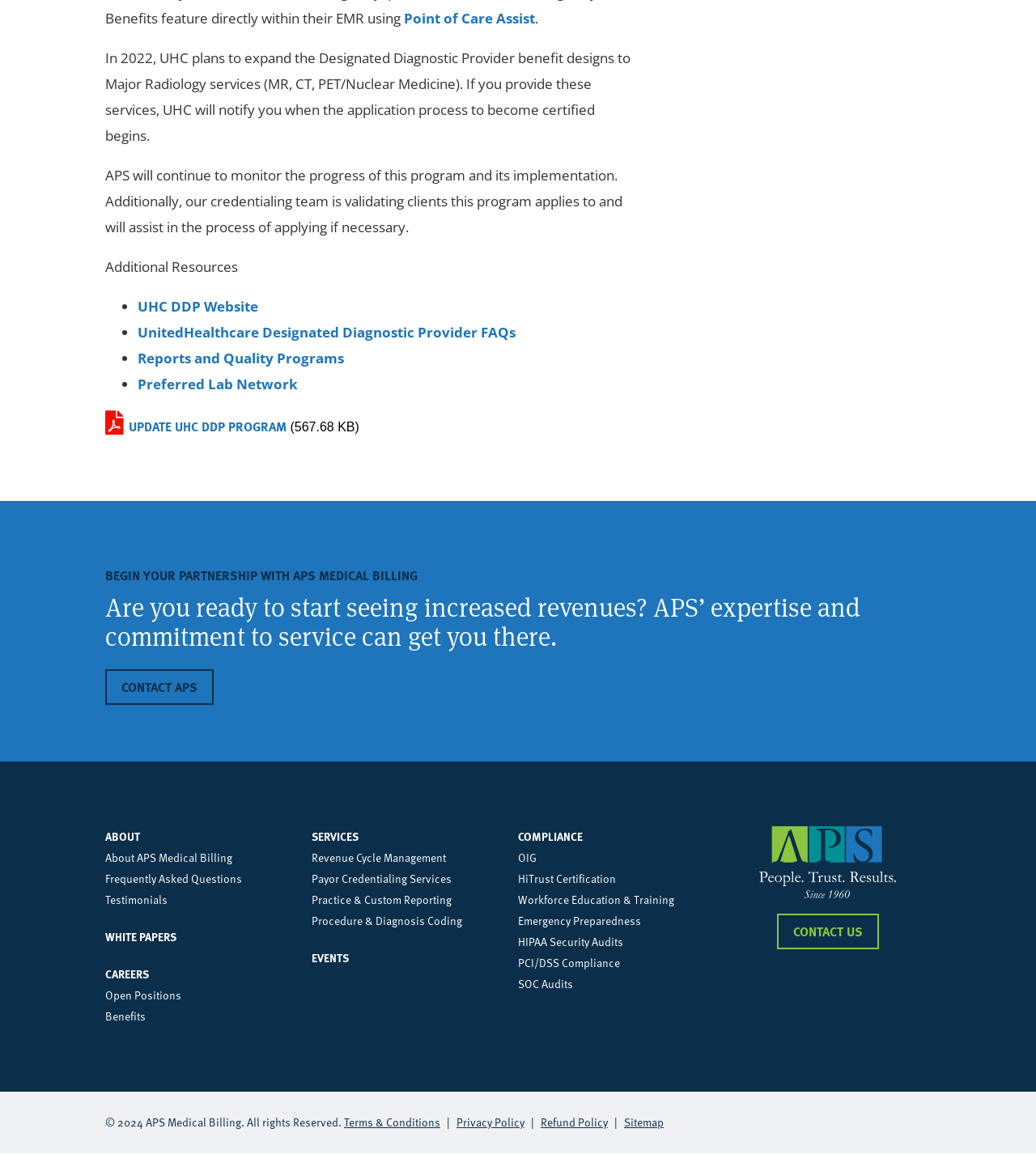With reference to the screenshot, provide a detailed response to the question below:
What is the location of the 'CONTACT APS' link?

I found the answer by analyzing the layout of the webpage, where the 'CONTACT APS' link is located in the top-right section, above the main content area.